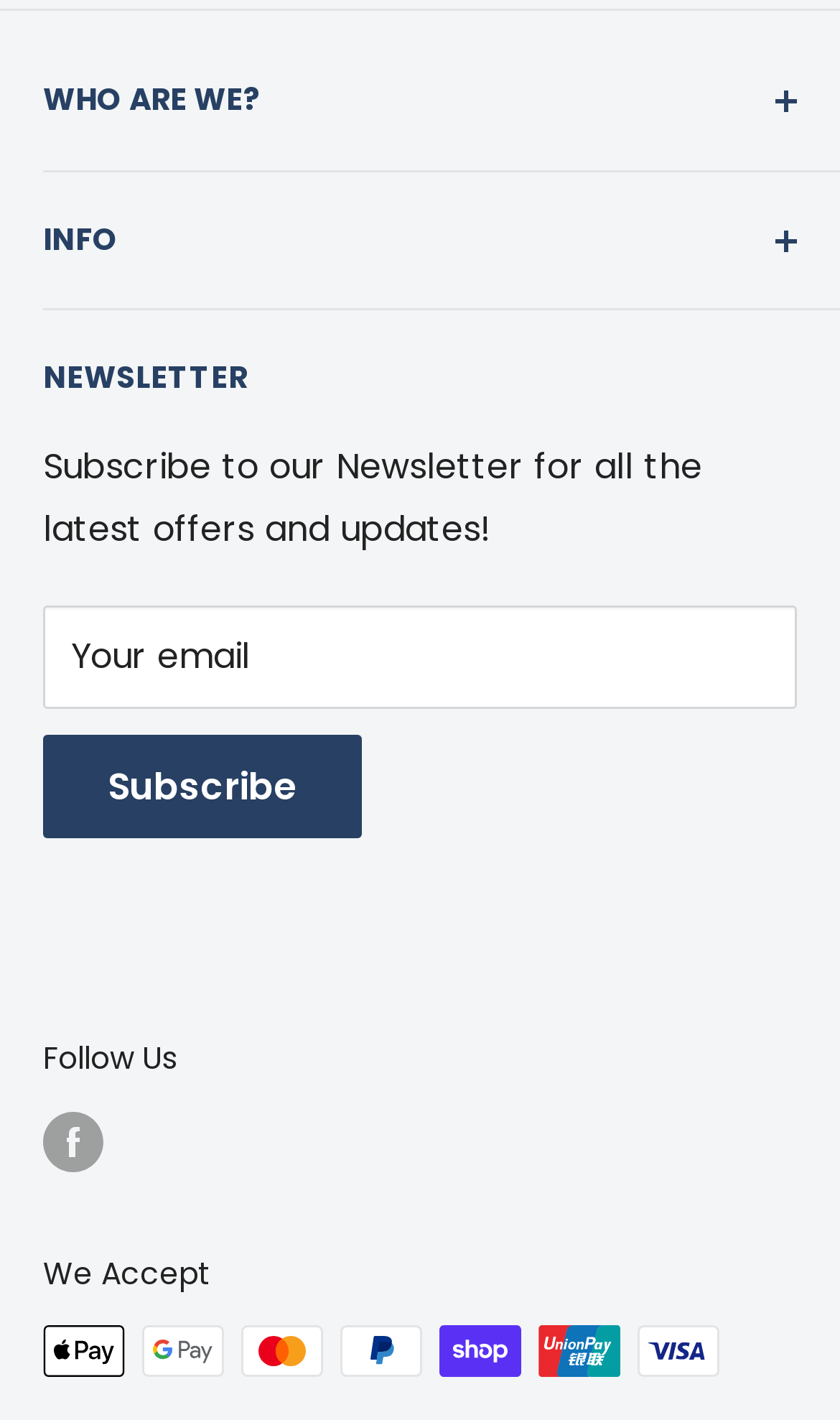Please identify the bounding box coordinates of the element's region that I should click in order to complete the following instruction: "Follow us on Facebook". The bounding box coordinates consist of four float numbers between 0 and 1, i.e., [left, top, right, bottom].

[0.051, 0.783, 0.123, 0.825]